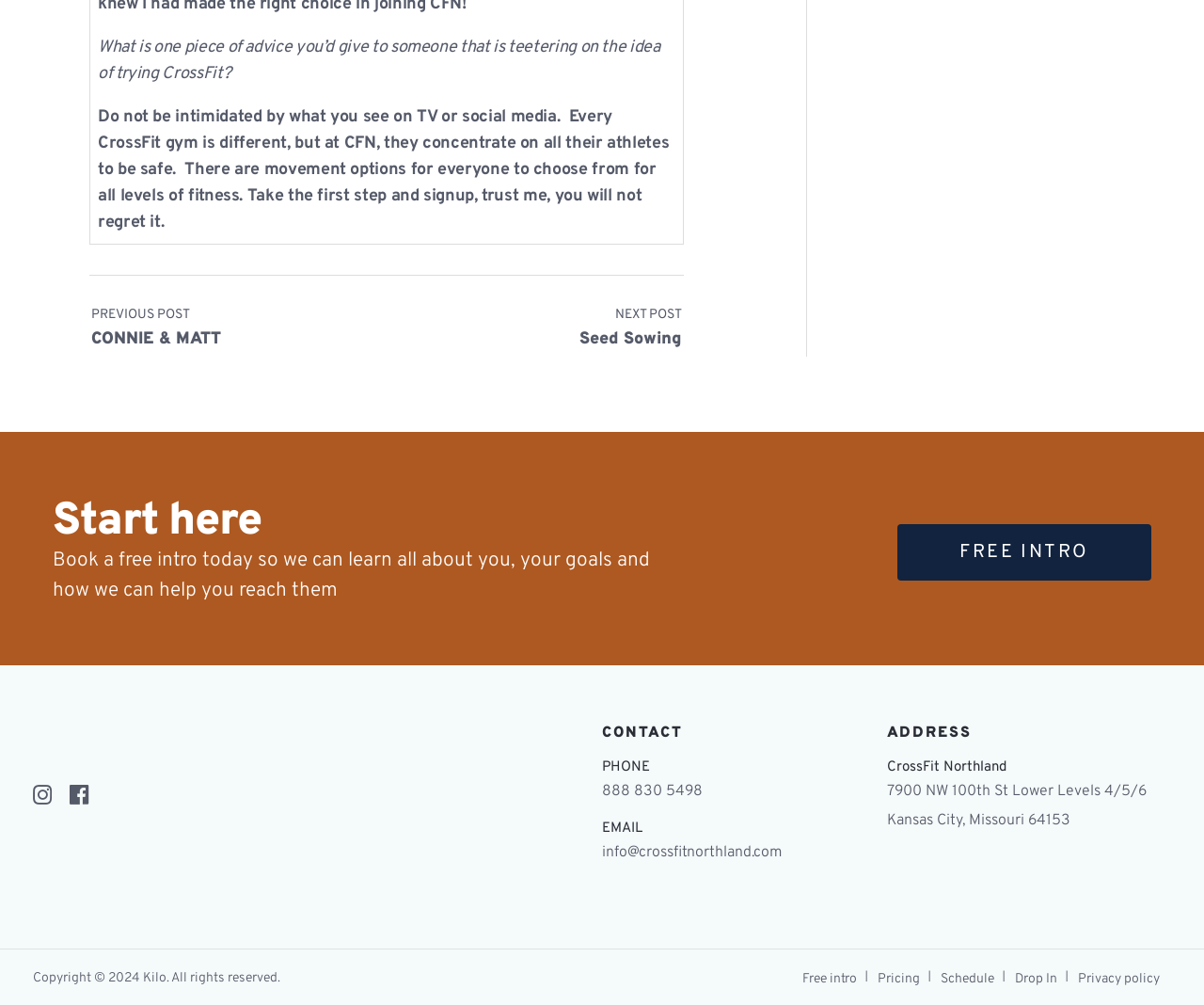Please specify the bounding box coordinates of the region to click in order to perform the following instruction: "Follow us on instagram".

[0.027, 0.78, 0.048, 0.805]